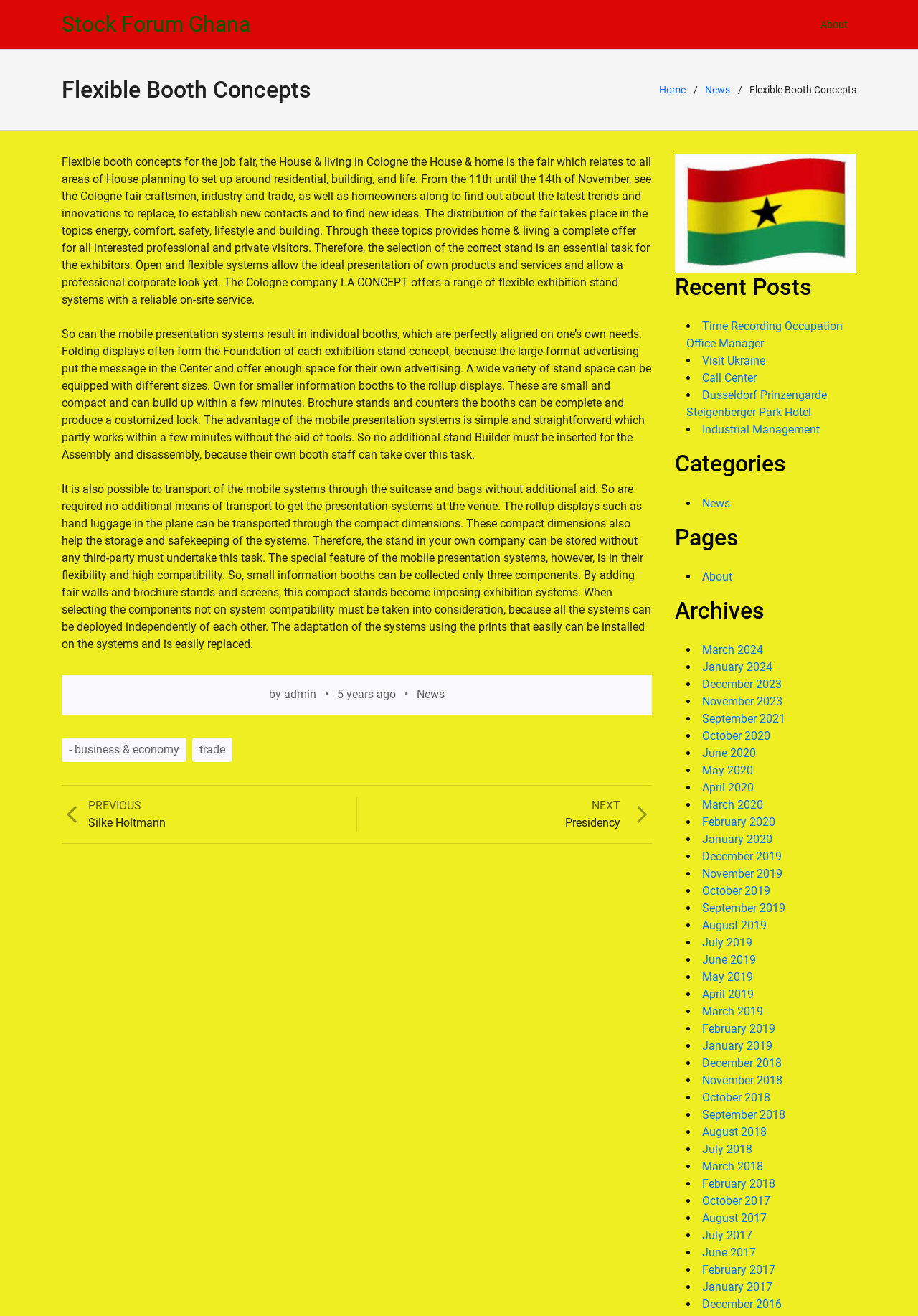Provide a short, one-word or phrase answer to the question below:
What is the name of the company offering flexible exhibition stand systems?

LA CONCEPT